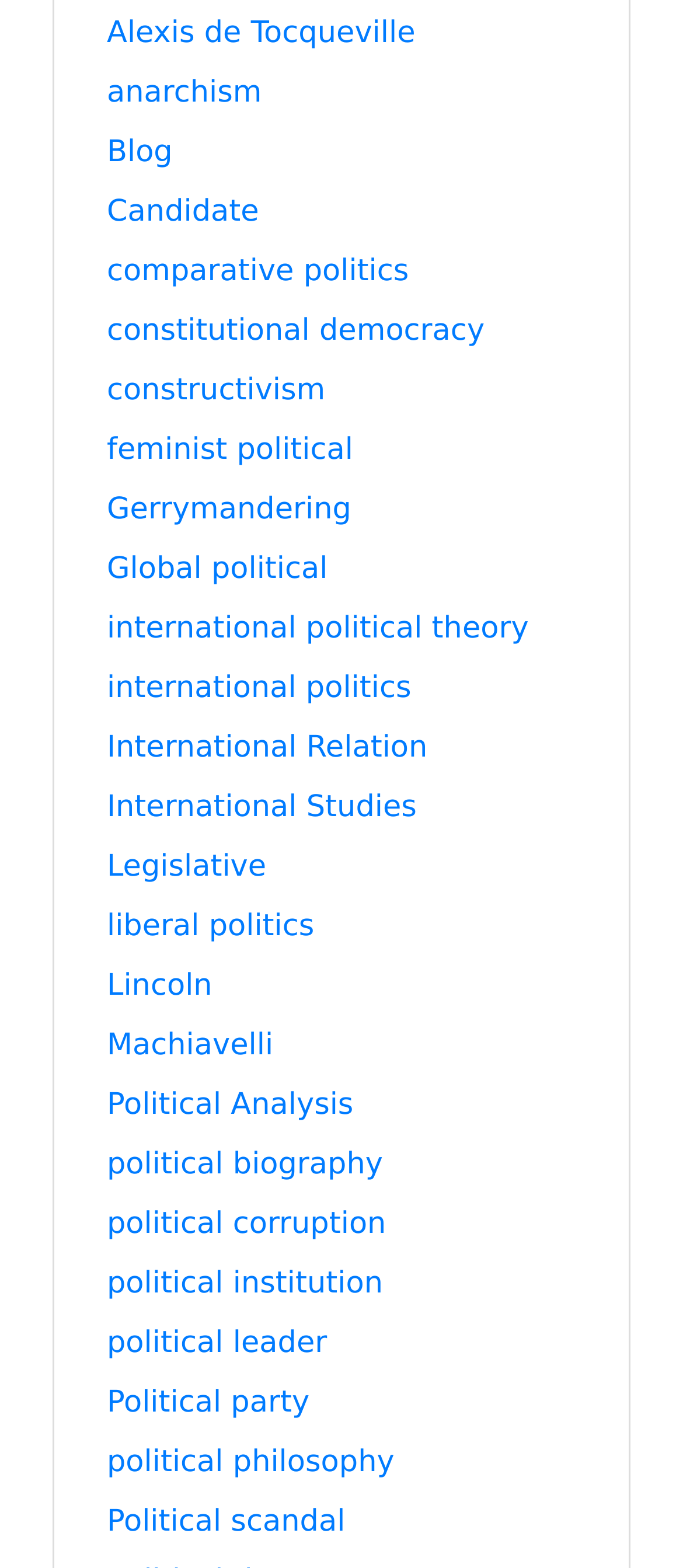Answer this question using a single word or a brief phrase:
What is the longest link text on the webpage?

international political theory